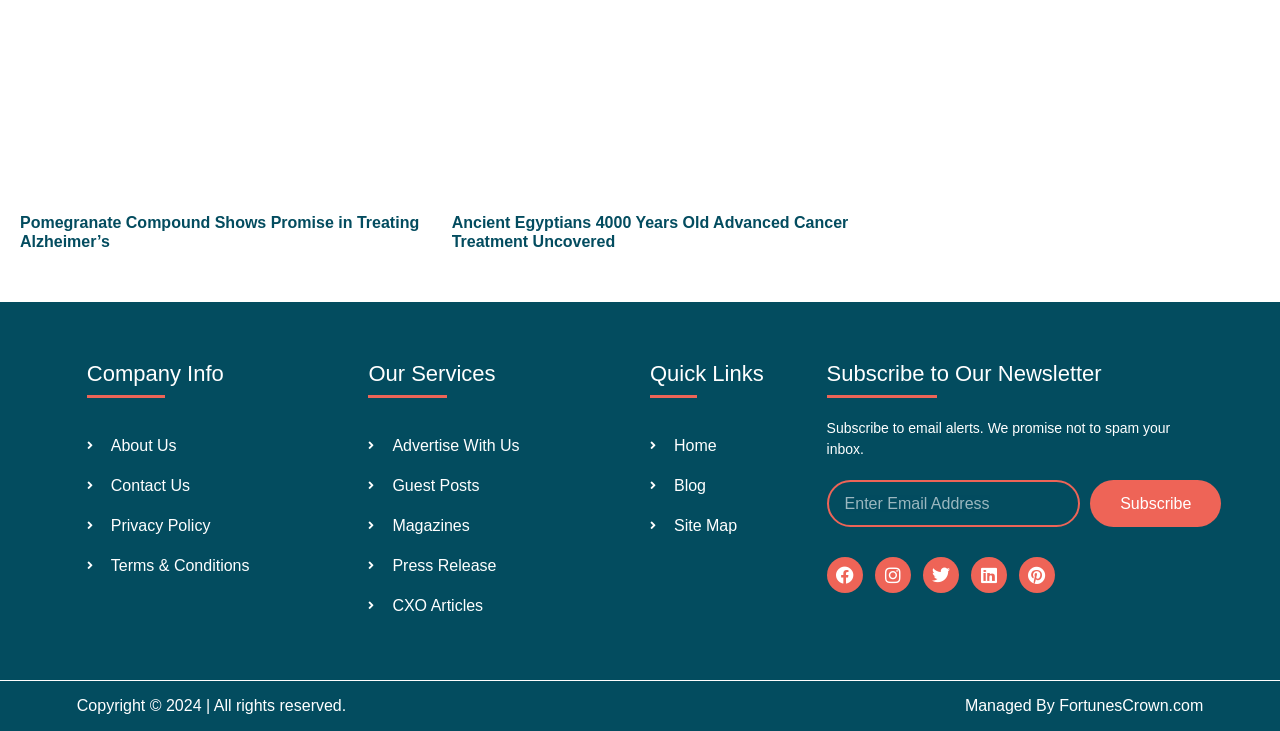How many social media links are there?
Respond with a short answer, either a single word or a phrase, based on the image.

5